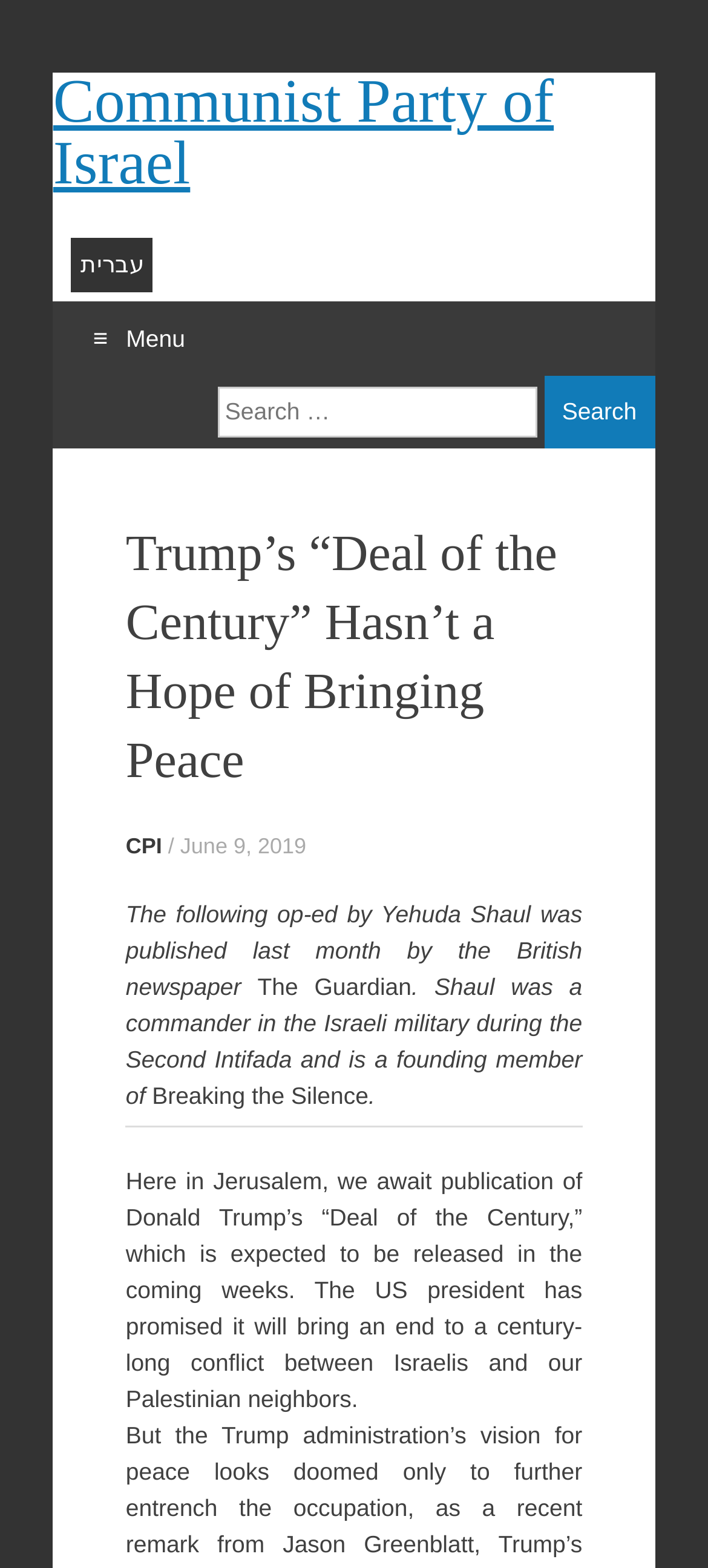Present a detailed account of what is displayed on the webpage.

The webpage is about an article titled "Trump’s “Deal of the Century” Hasn’t a Hope of Bringing Peace" from the Communist Party of Israel. At the top left, there is a link to the Communist Party of Israel's website, accompanied by a heading with the same text. To the right of this, there is a link to a Hebrew version of the webpage, labeled "עברית". 

Below these links, there is a menu heading labeled "≡Menu", followed by a link to skip to the content. A search bar is located to the right, consisting of a text input field, a search button, and a label that says "Search". 

On the left side of the webpage, there are several links to various websites, including "restbet", "betpas", "sweet bonanza", and others, which appear to be advertisements or sponsored content. 

The main article begins below these links, with a heading that repeats the title of the article. The article is attributed to Yehuda Shaul, a commander in the Israeli military and a founding member of Breaking the Silence, and was originally published in The Guardian. The article discusses Donald Trump's "Deal of the Century" and its expected impact on the Israeli-Palestinian conflict.